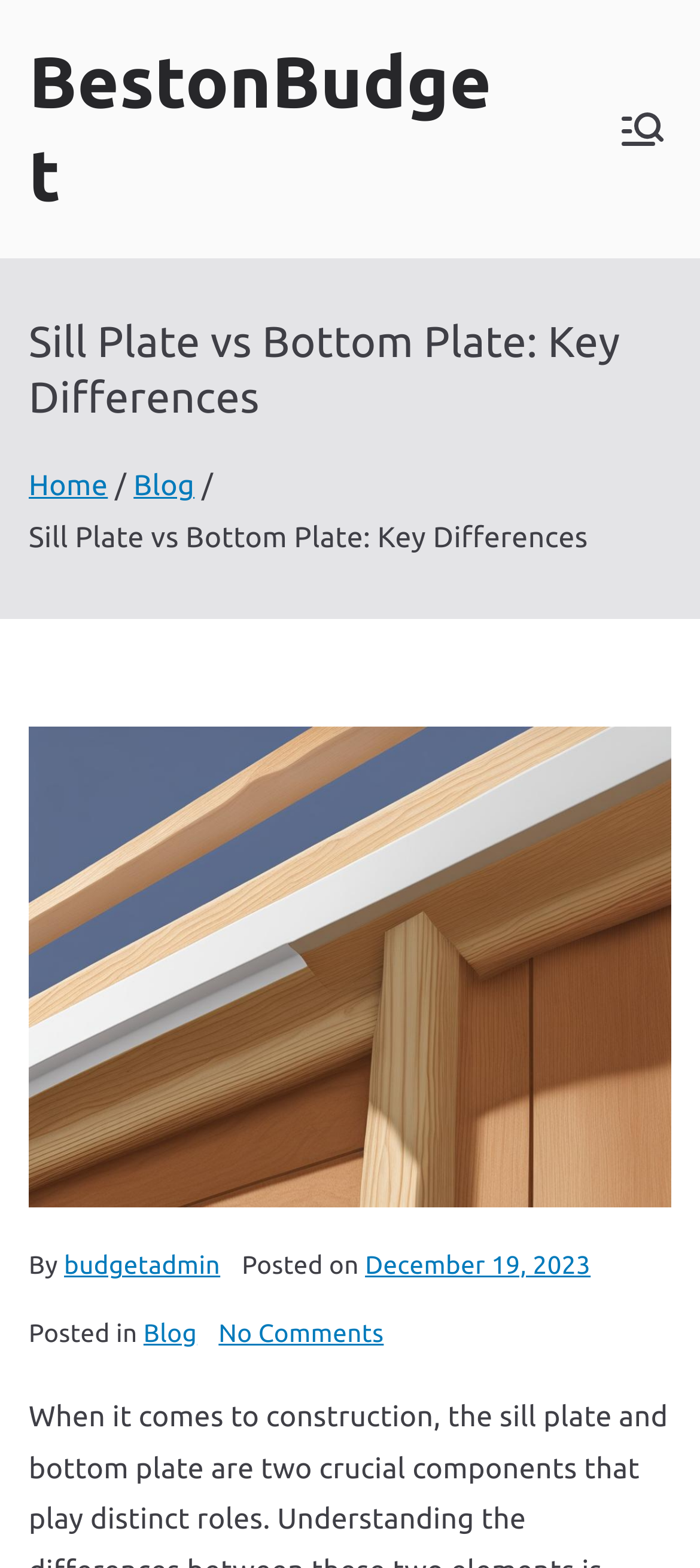Locate the bounding box coordinates of the item that should be clicked to fulfill the instruction: "Open the 'Primary Menu'".

[0.877, 0.066, 0.959, 0.098]